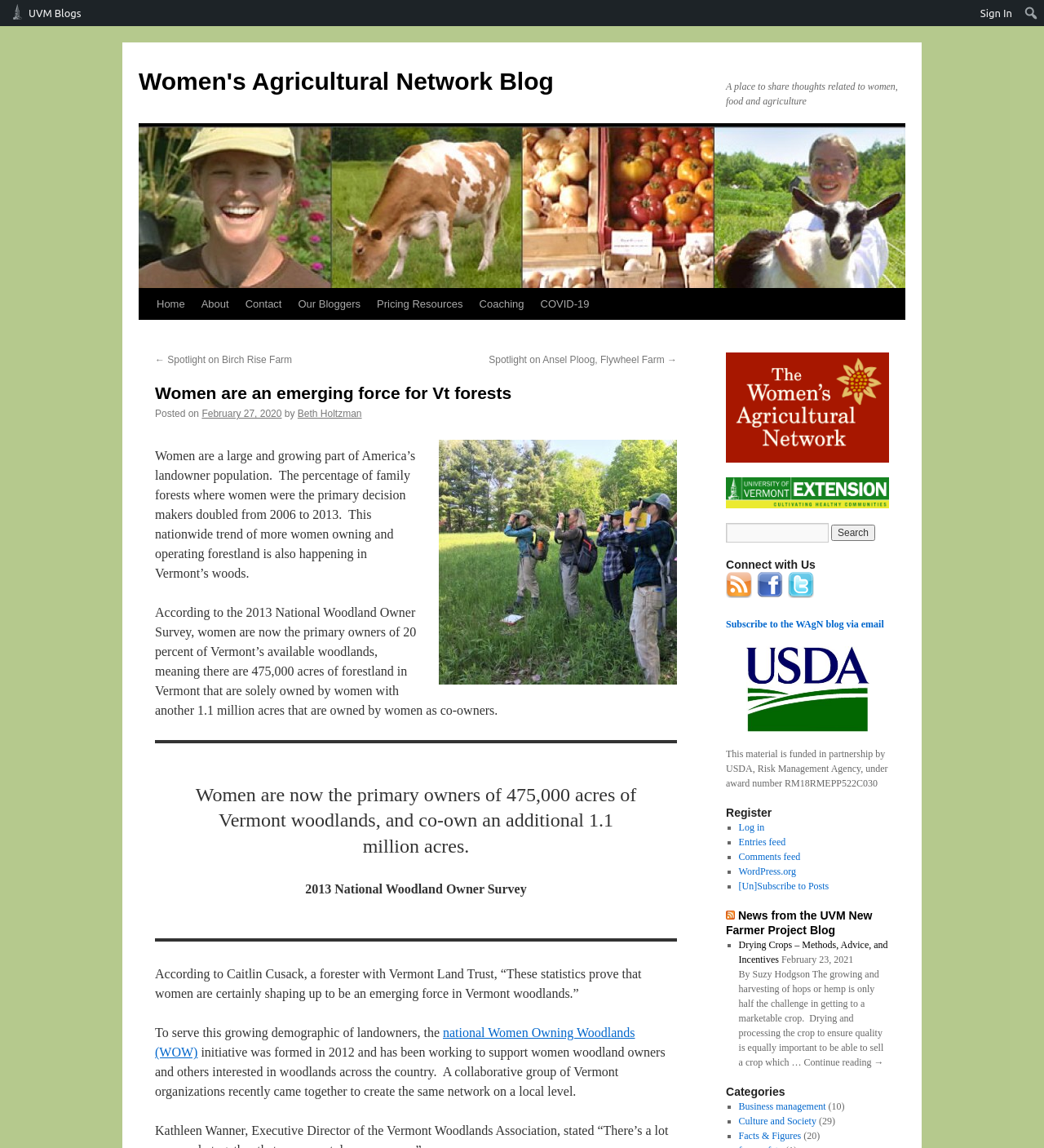Respond to the question below with a single word or phrase:
What is the name of the initiative formed in 2012 to support women woodland owners?

Women Owning Woodlands (WOW)